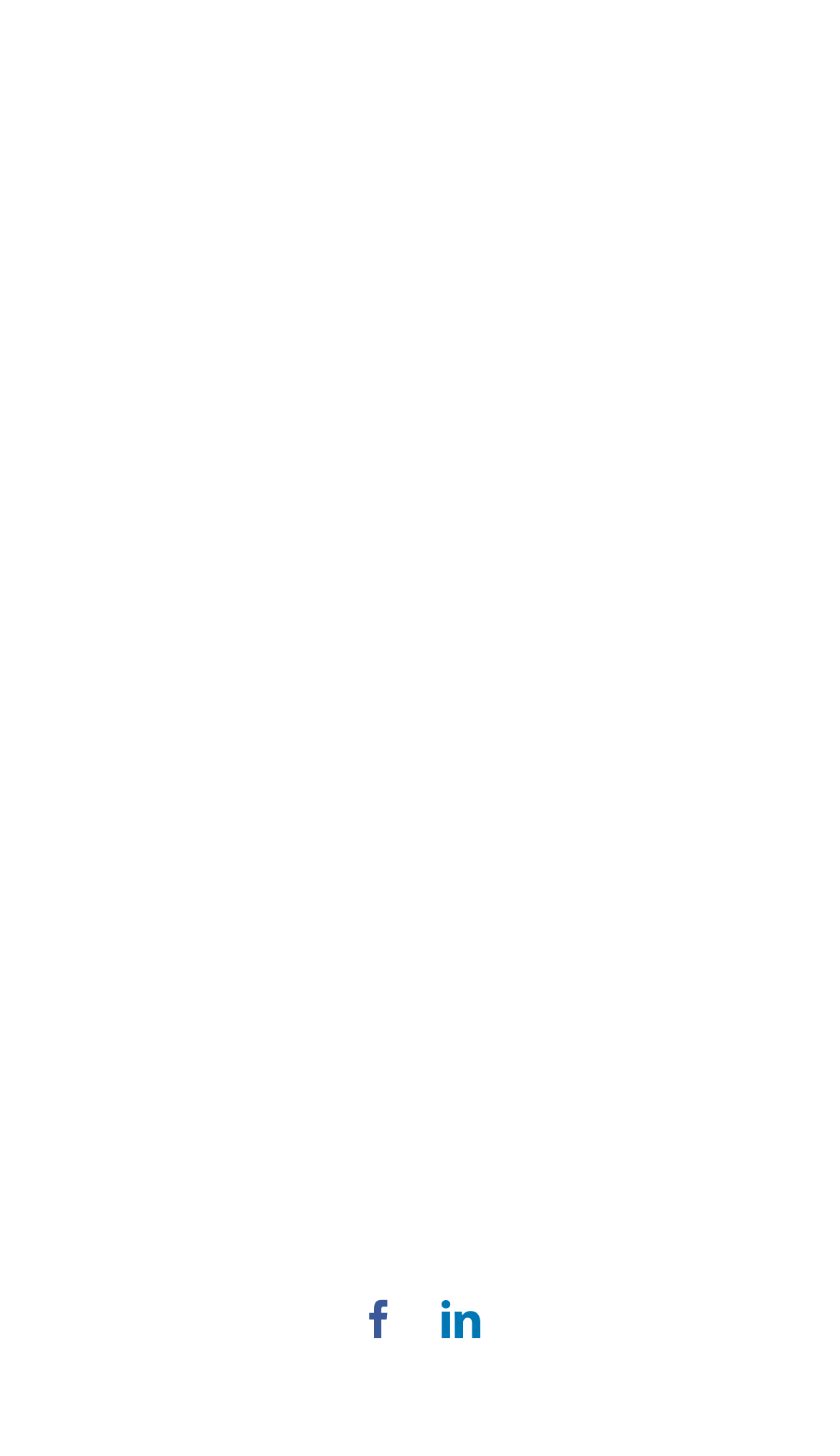Locate the bounding box coordinates of the area where you should click to accomplish the instruction: "Check out the company's Facebook page".

[0.428, 0.892, 0.474, 0.919]